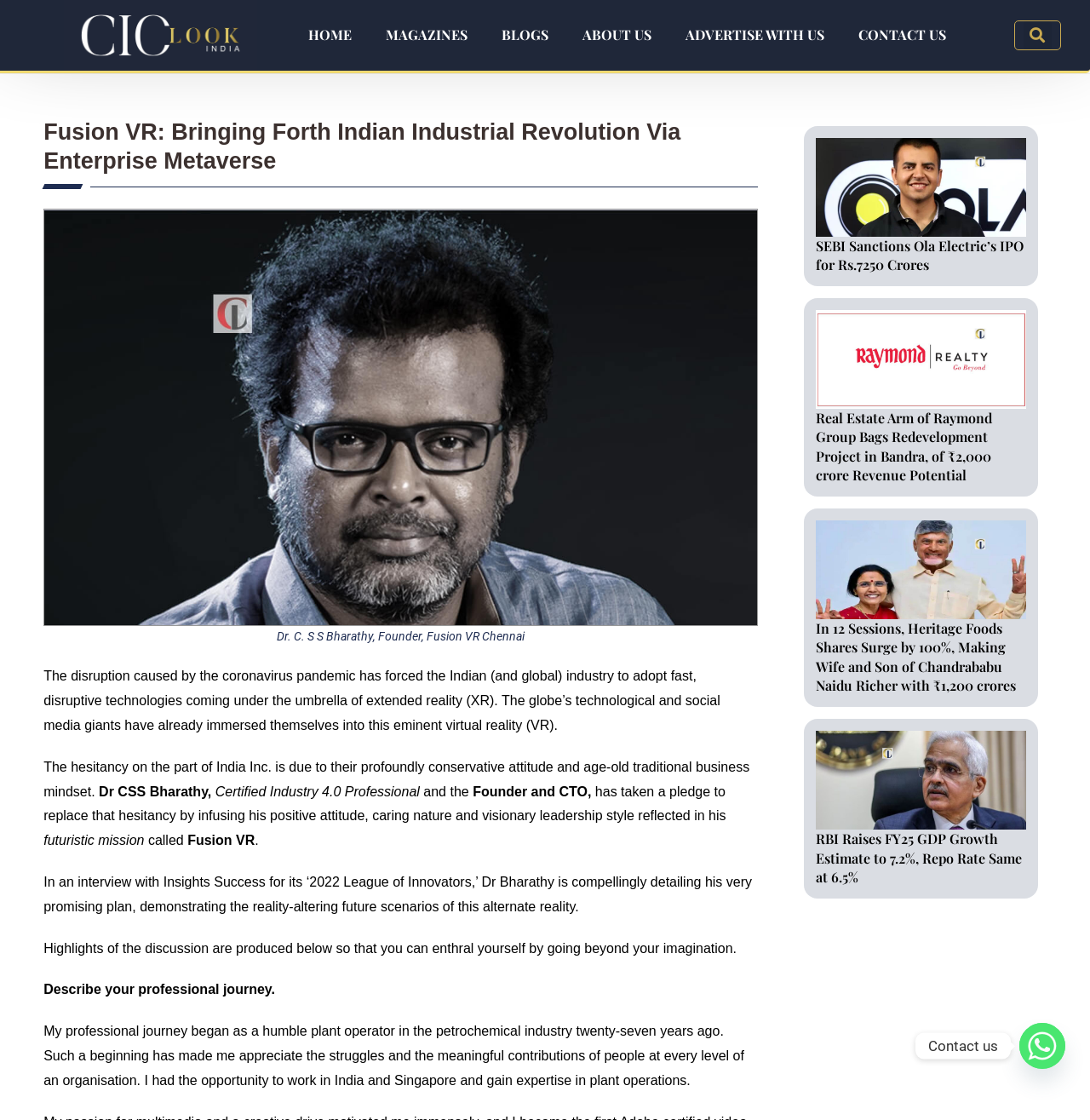What is the name of the professional certification held by Dr. C. S S Bharathy?
Using the image as a reference, answer the question with a short word or phrase.

Certified Industry 4.0 Professional